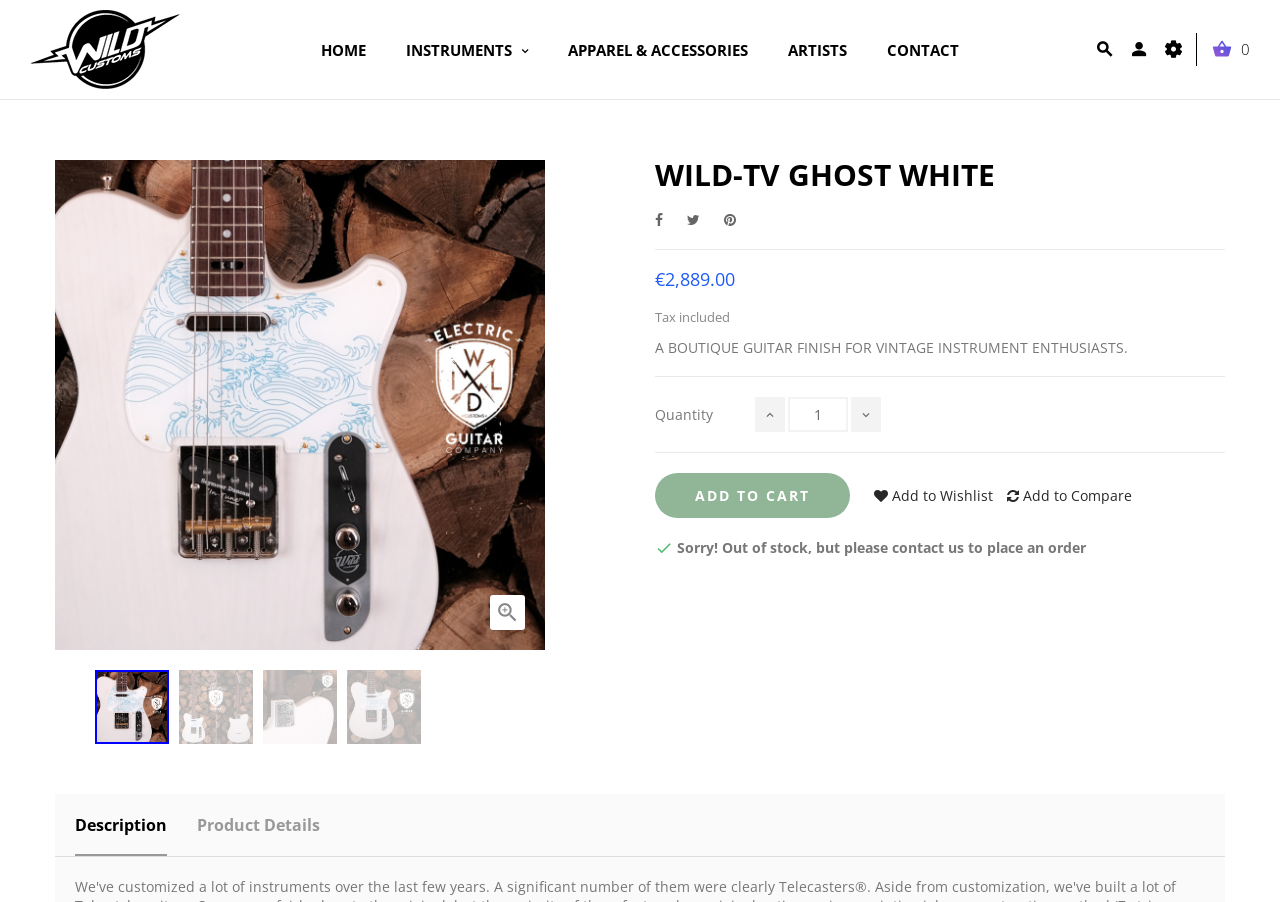Provide a thorough description of this webpage.

This webpage appears to be a product page for a guitar, specifically the "WILD-TV GHOST WHITE" model. At the top of the page, there is a header section with several links, including "HOME", "INSTRUMENTS", "APPAREL & ACCESSORIES", "ARTISTS", and "CONTACT". There are also three social media links and a search icon.

Below the header, there is a large image of the guitar, taking up most of the width of the page. To the right of the image, there is a section with the product name, "WILD-TV GHOST WHITE", and a price of "€2,889.00" with a note that tax is included.

Underneath the product name and price, there is a brief description of the product, stating that it is a "BOUTIQUE GUITAR FINISH FOR VINTAGE INSTRUMENT ENTHUSIASTS." There is also a section to select the quantity of the product, with a spin button and two buttons to increment or decrement the quantity.

To the right of the quantity section, there is an "ADD TO CART" button, as well as links to add the product to a wishlist or compare it to other products. Below this section, there is a note stating that the product is out of stock, but customers can contact the seller to place an order.

At the bottom of the page, there is a tab list with two tabs, "Description" and "Product Details". The "Description" tab is selected by default, and it likely contains more information about the product.